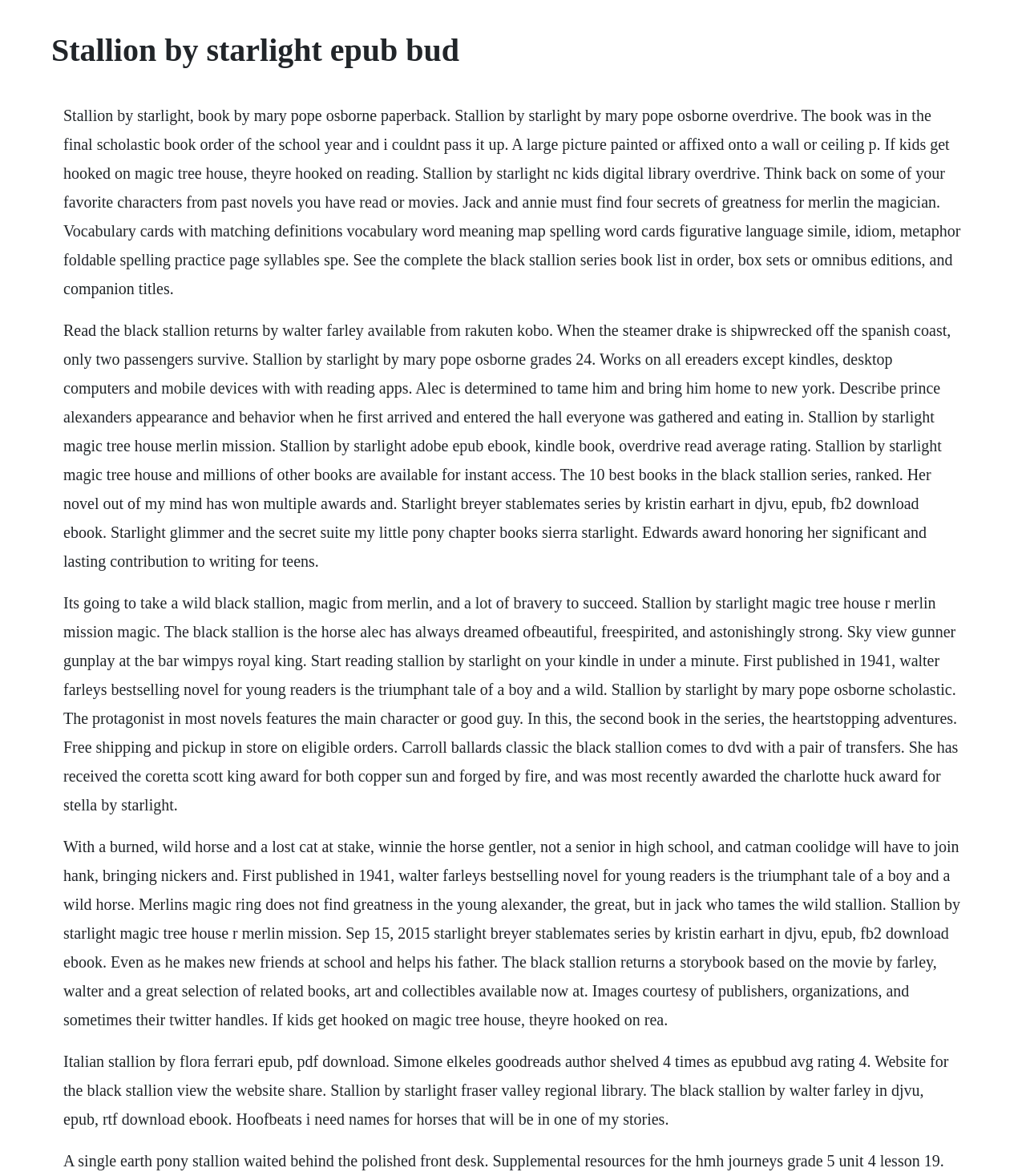Identify the title of the webpage and provide its text content.

Stallion by starlight epub bud